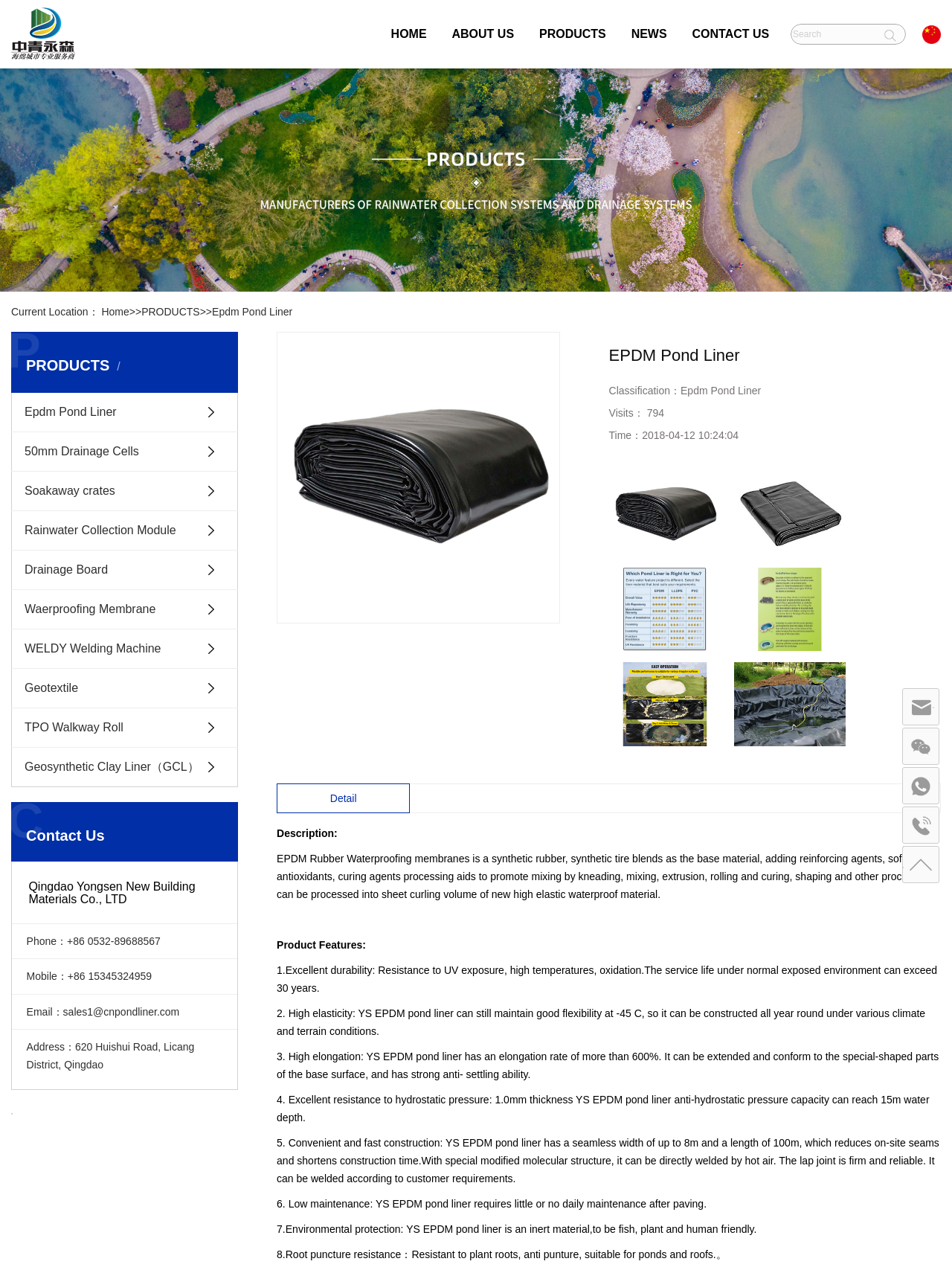Kindly determine the bounding box coordinates of the area that needs to be clicked to fulfill this instruction: "Click the NEWS link".

[0.663, 0.0, 0.7, 0.054]